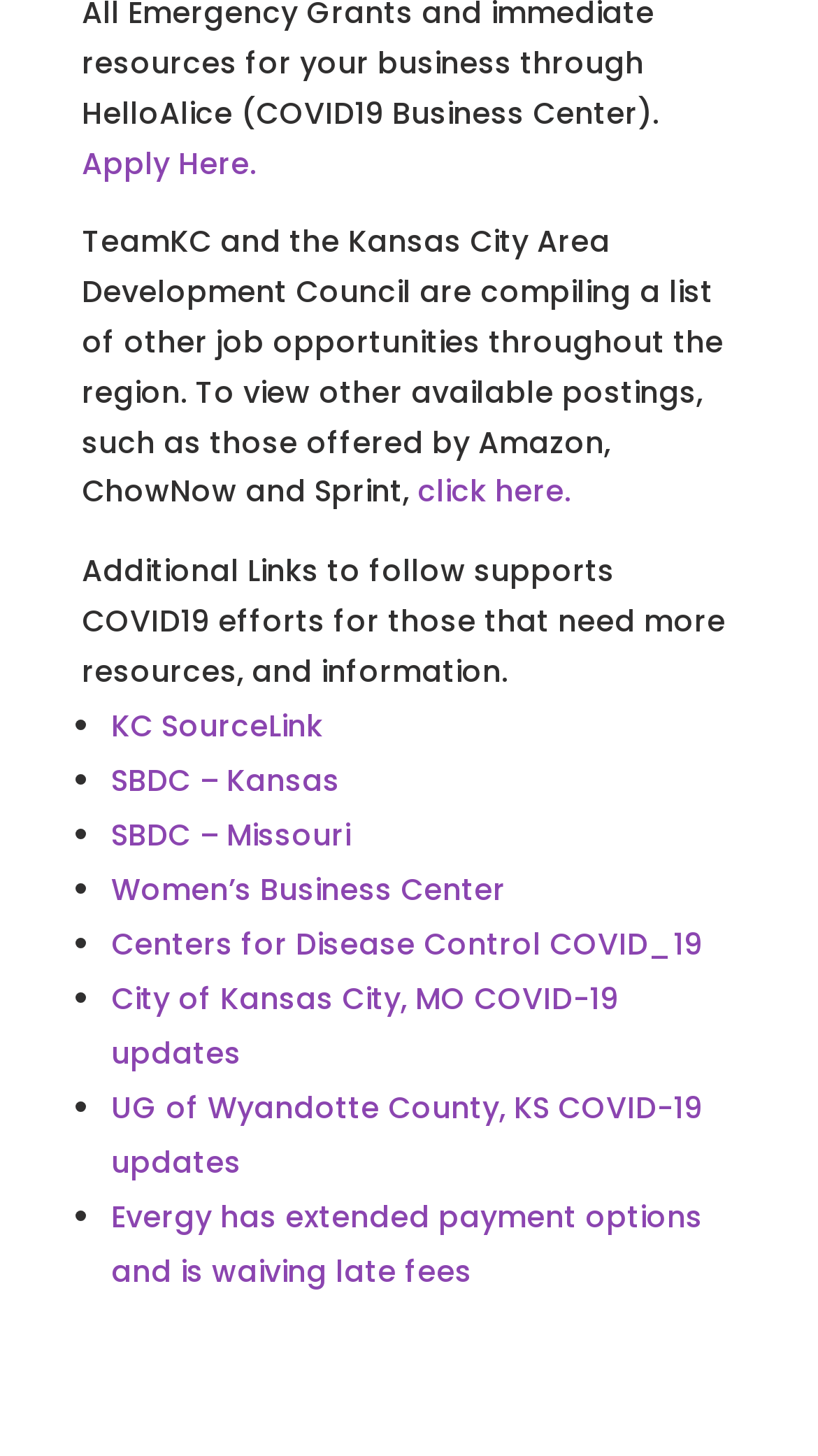Please identify the bounding box coordinates of the clickable area that will fulfill the following instruction: "View other available job postings". The coordinates should be in the format of four float numbers between 0 and 1, i.e., [left, top, right, bottom].

[0.5, 0.323, 0.697, 0.352]